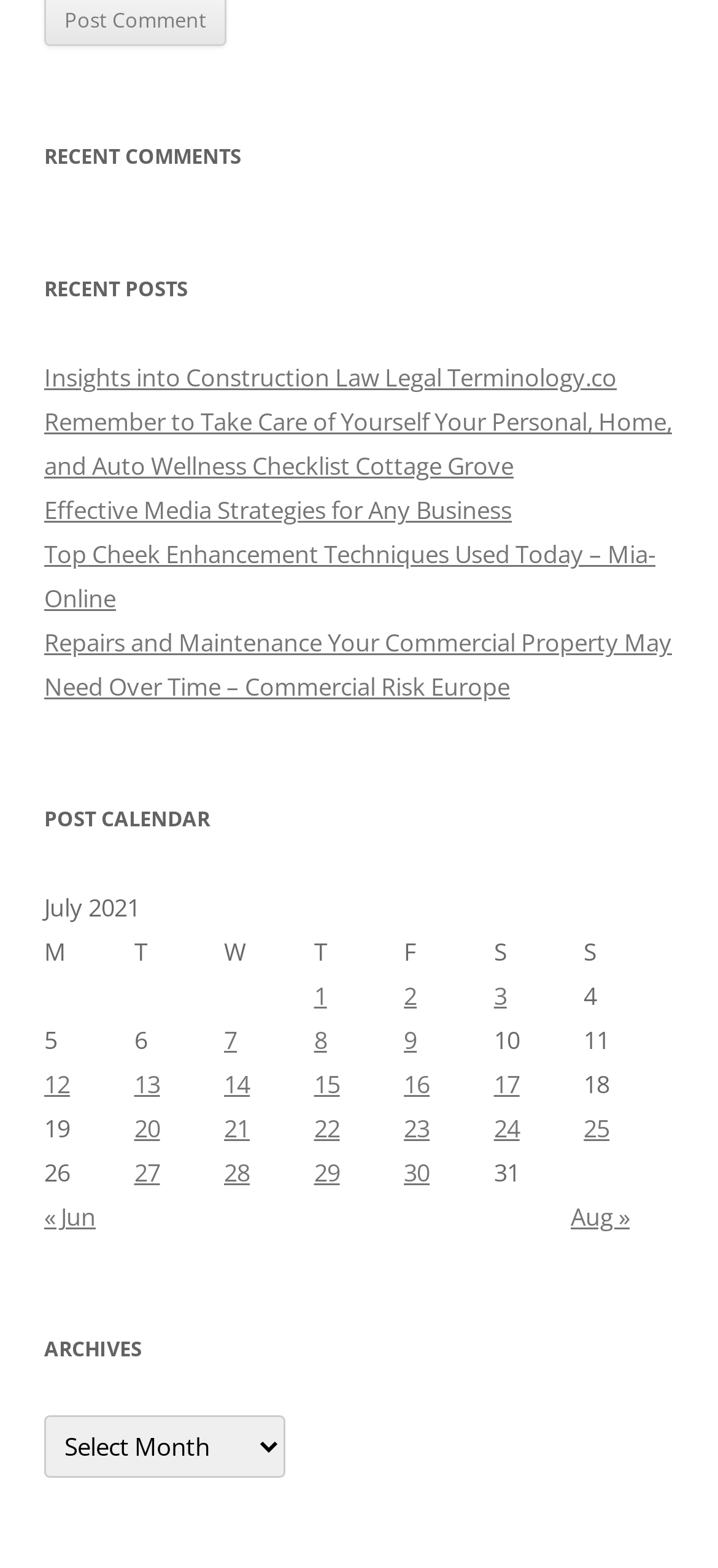Respond concisely with one word or phrase to the following query:
How many recent comments are listed?

5